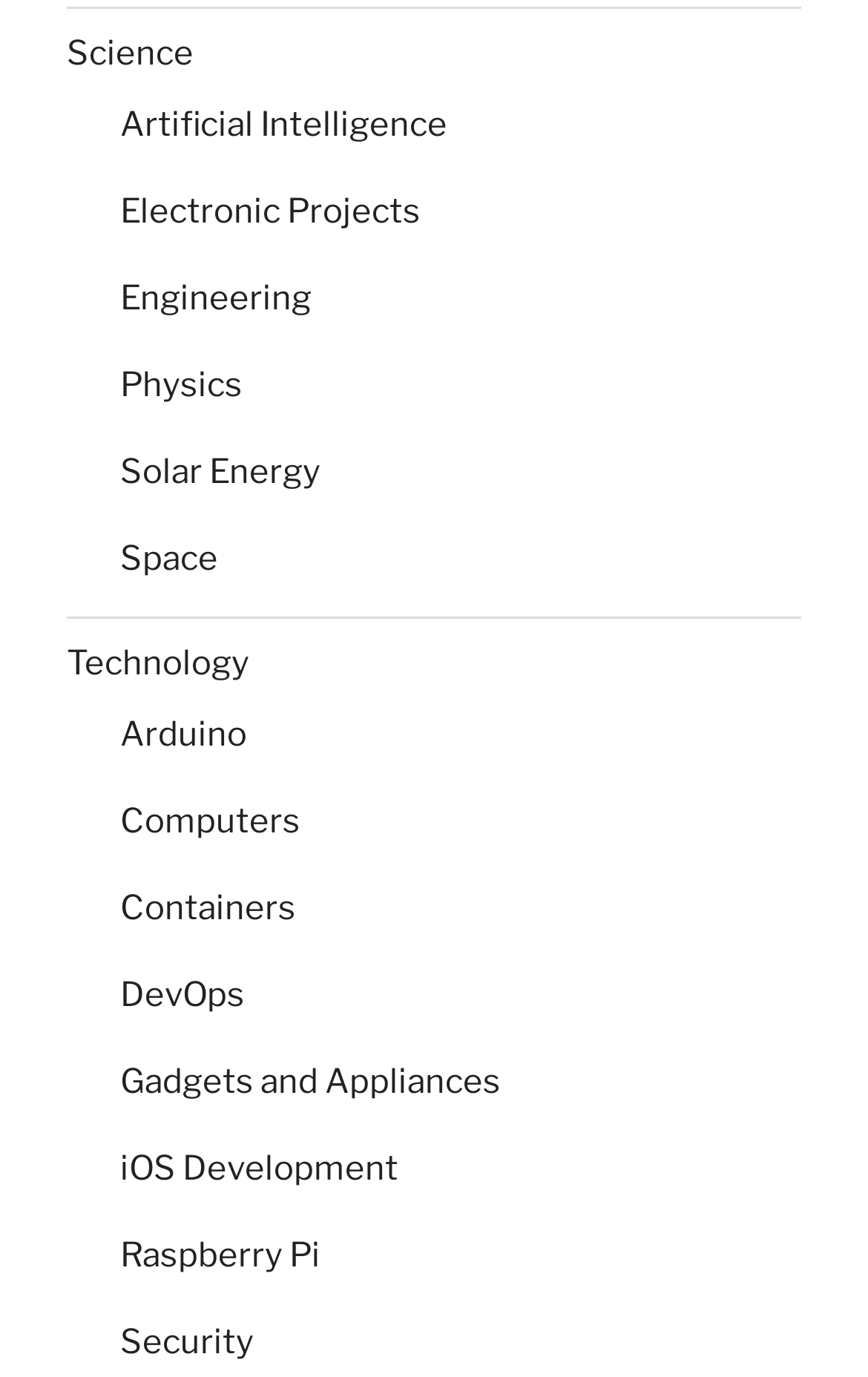Please specify the coordinates of the bounding box for the element that should be clicked to carry out this instruction: "Browse Security topics". The coordinates must be four float numbers between 0 and 1, formatted as [left, top, right, bottom].

[0.138, 0.959, 0.292, 0.989]